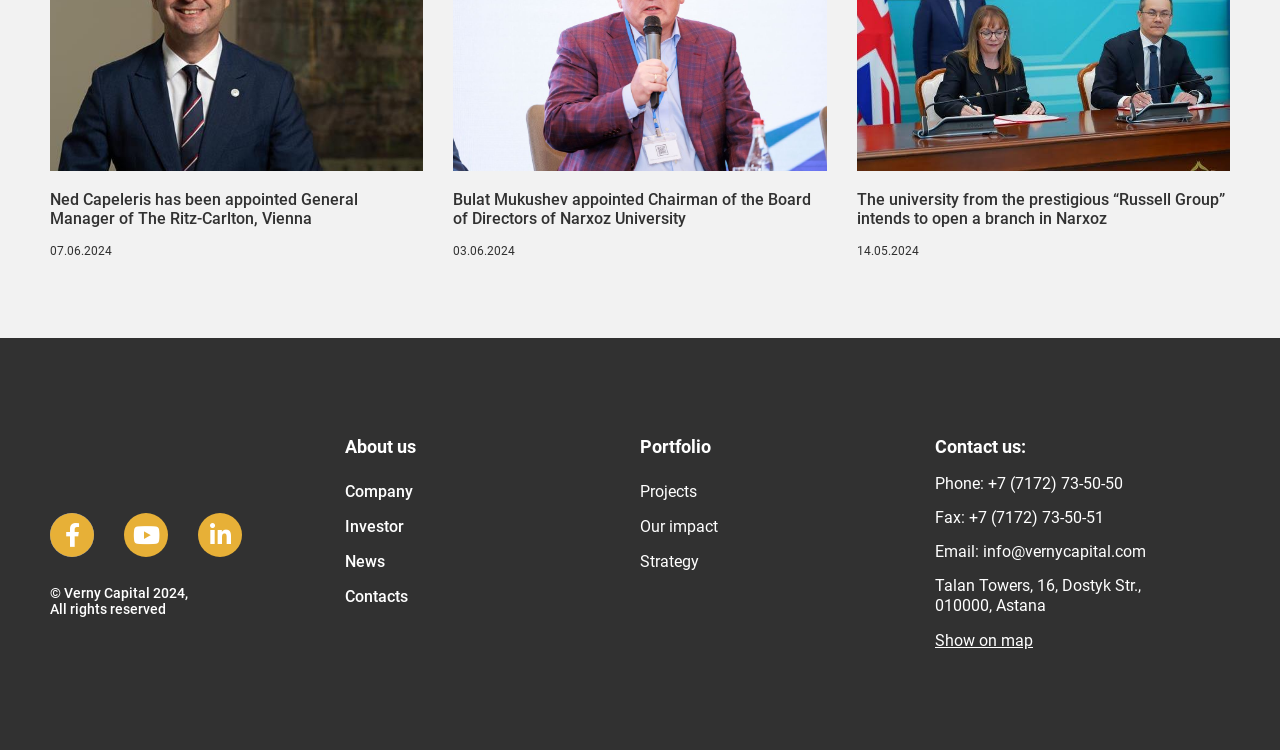Highlight the bounding box coordinates of the element that should be clicked to carry out the following instruction: "View company information". The coordinates must be given as four float numbers ranging from 0 to 1, i.e., [left, top, right, bottom].

[0.27, 0.632, 0.5, 0.679]